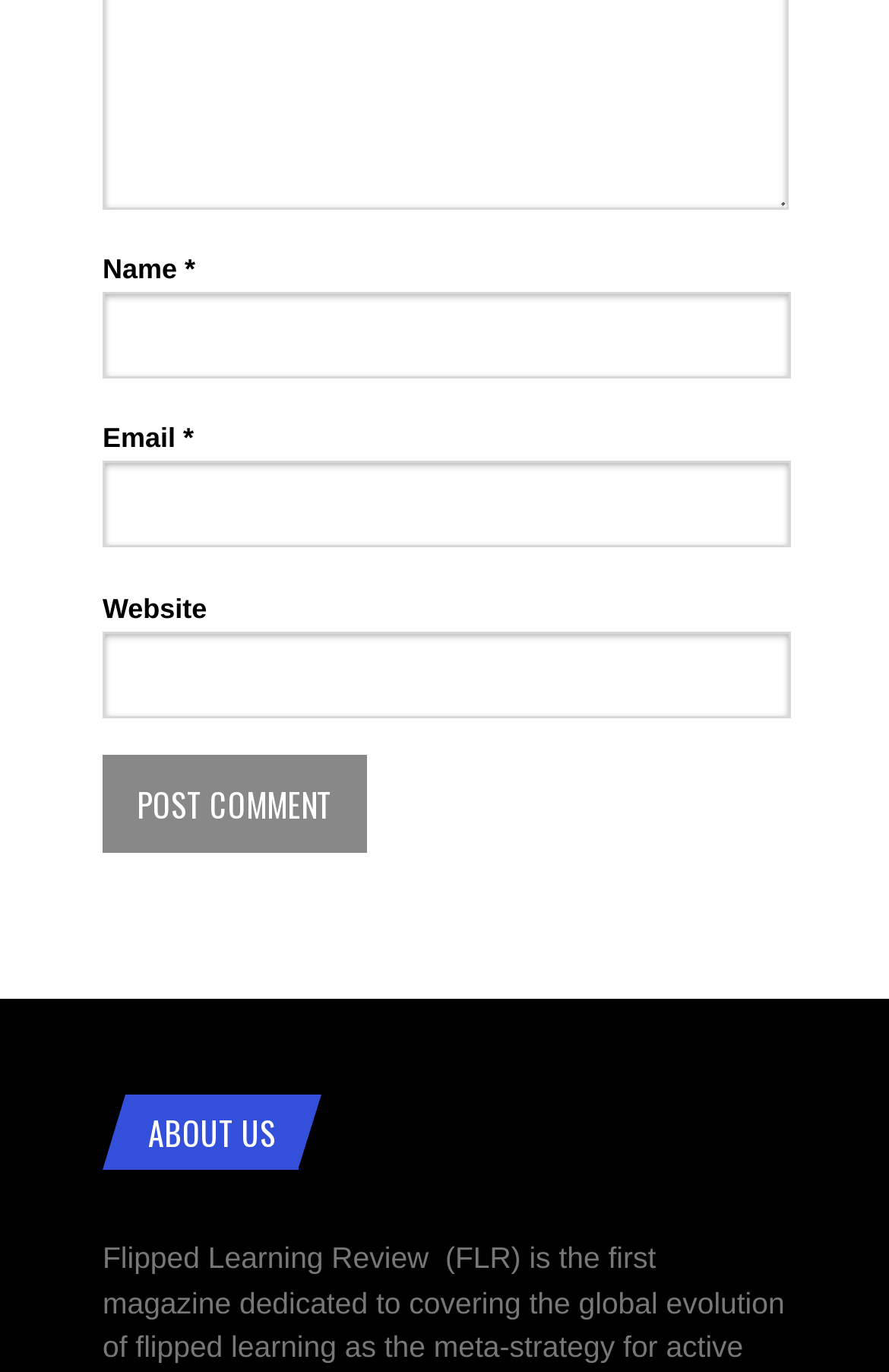Can you find the bounding box coordinates for the UI element given this description: "parent_node: Name * name="author""? Provide the coordinates as four float numbers between 0 and 1: [left, top, right, bottom].

[0.115, 0.213, 0.89, 0.276]